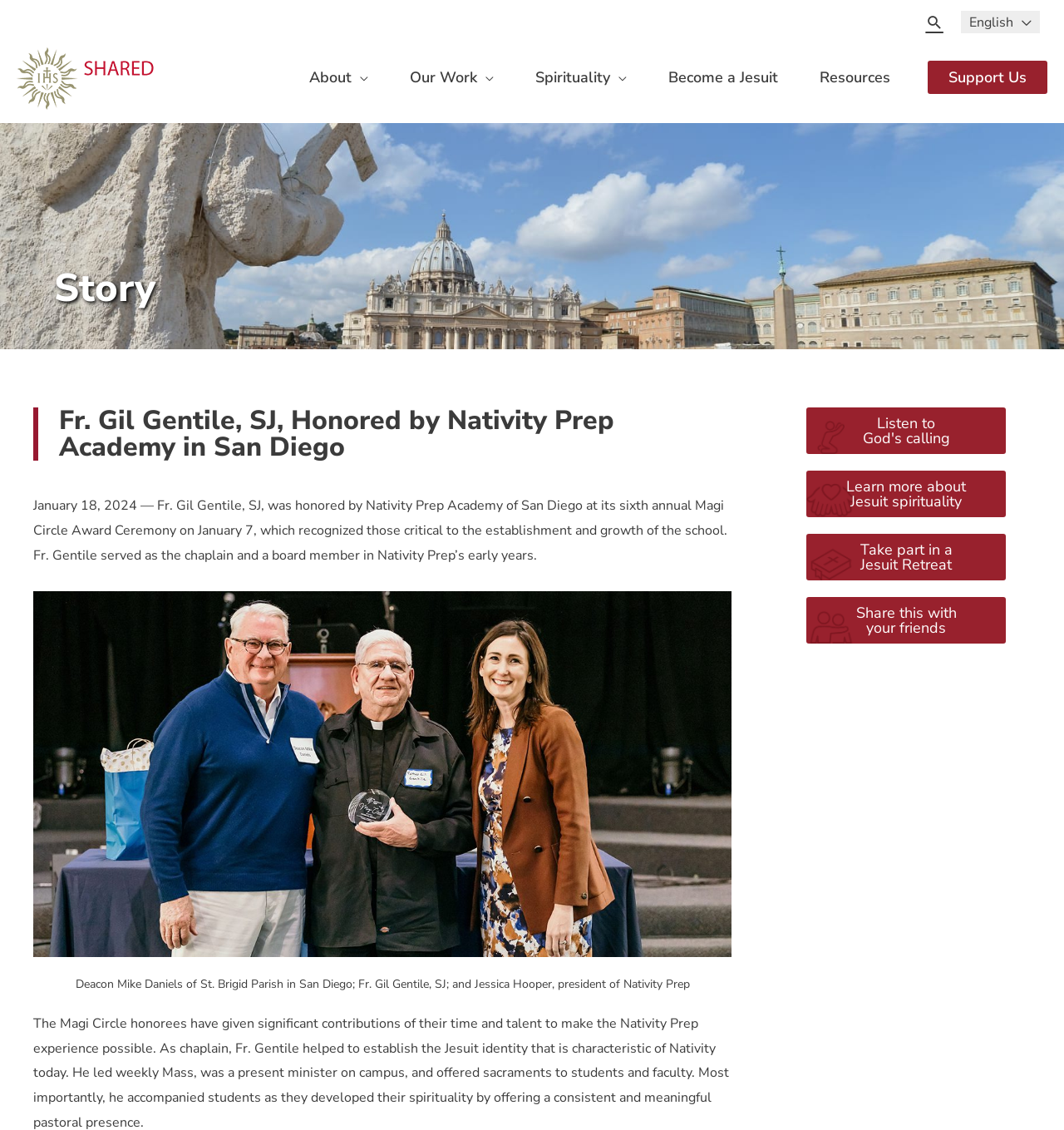Identify the bounding box of the UI element described as follows: "Support Us". Provide the coordinates as four float numbers in the range of 0 to 1 [left, top, right, bottom].

[0.872, 0.053, 0.984, 0.083]